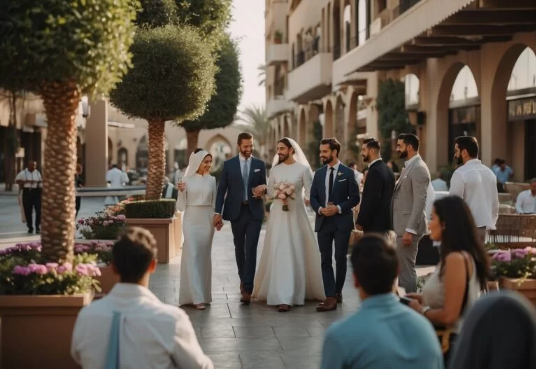Summarize the image with a detailed description that highlights all prominent details.

A joyous wedding scene unfolds in a picturesque outdoor setting, showcasing a bride in an elegant gown, accompanied by her bridal party as they stroll through a charming plaza in Dubai. The soft sunlight bathes the group, enhancing the atmosphere of celebration and unity. The bride, radiant in her white dress and veil, holds a beautiful bouquet, flanked by a maid of honor in a chic, white attire. The groom, dressed in a sharp suit, walks alongside her, surrounded by dapper groomsmen in tailored outfits that blend sophistication with a touch of modern flair. 

Lush greenery and vibrant flowers line the pathway, contributing to the enchanting ambiance, while elegant architecture forms the backdrop, typical of Dubai's luxurious venues. Others in the vicinity can be seen enjoying the day, adding to the lively yet intimate atmosphere. This moment captures the essence of wedding planning in Dubai, where expert planners weave every detail into a seamless experience, ensuring that each couple's vision comes to life amidst the city's stunning locale.